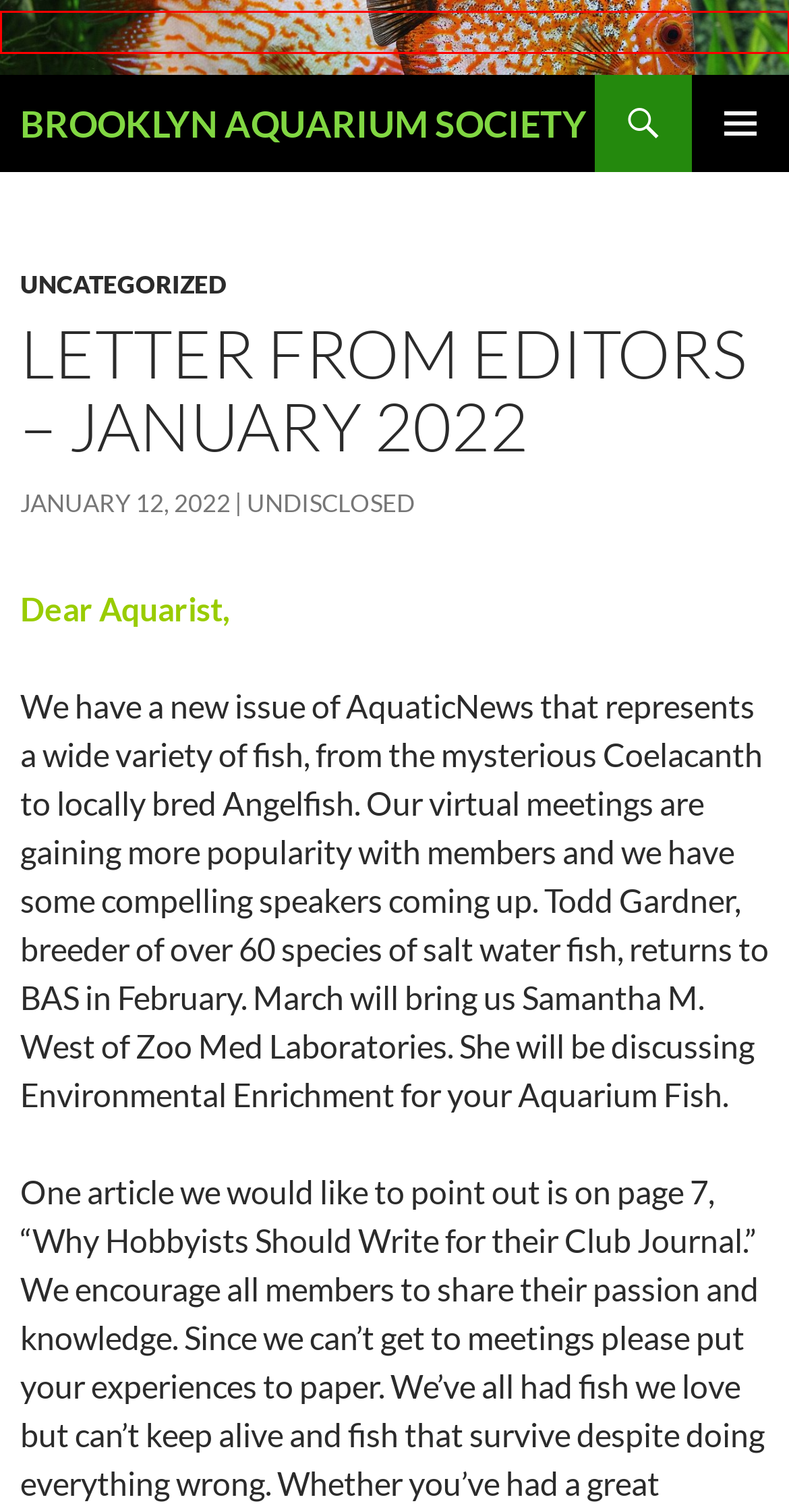A screenshot of a webpage is given, featuring a red bounding box around a UI element. Please choose the webpage description that best aligns with the new webpage after clicking the element in the bounding box. These are the descriptions:
A. African/Asian Catfish | BROOKLYN AQUARIUM SOCIETY
B. ARTICLES | BROOKLYN AQUARIUM SOCIETY
C. BROOKLYN AQUARIUM SOCIETY | EDUCATING AQUARISTS SINCE 1911
D. Anabantoids | BROOKLYN AQUARIUM SOCIETY
E. Reef-Safe Fish | BROOKLYN AQUARIUM SOCIETY
F. Uncategorized | BROOKLYN AQUARIUM SOCIETY
G. undisclosed | BROOKLYN AQUARIUM SOCIETY
H. Blog Tool, Publishing Platform, and CMS – WordPress.org

C